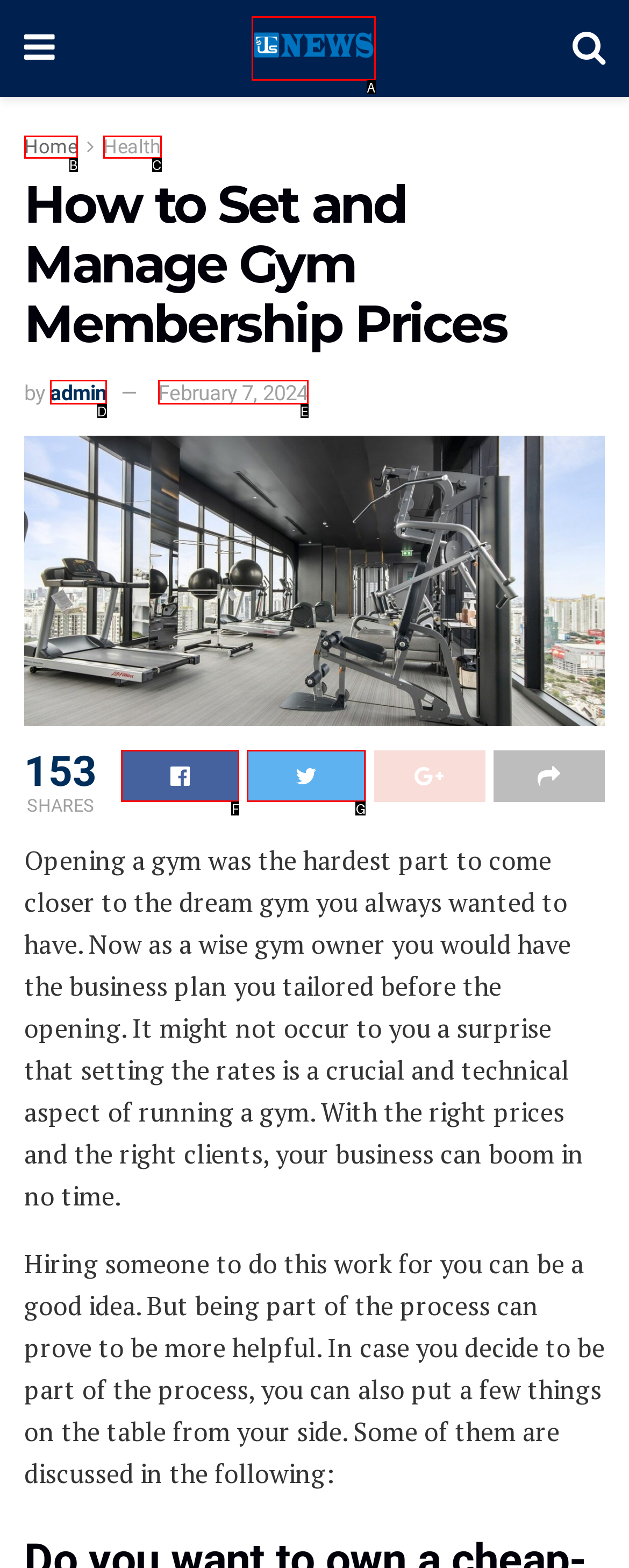Match the HTML element to the description: Home. Respond with the letter of the correct option directly.

B